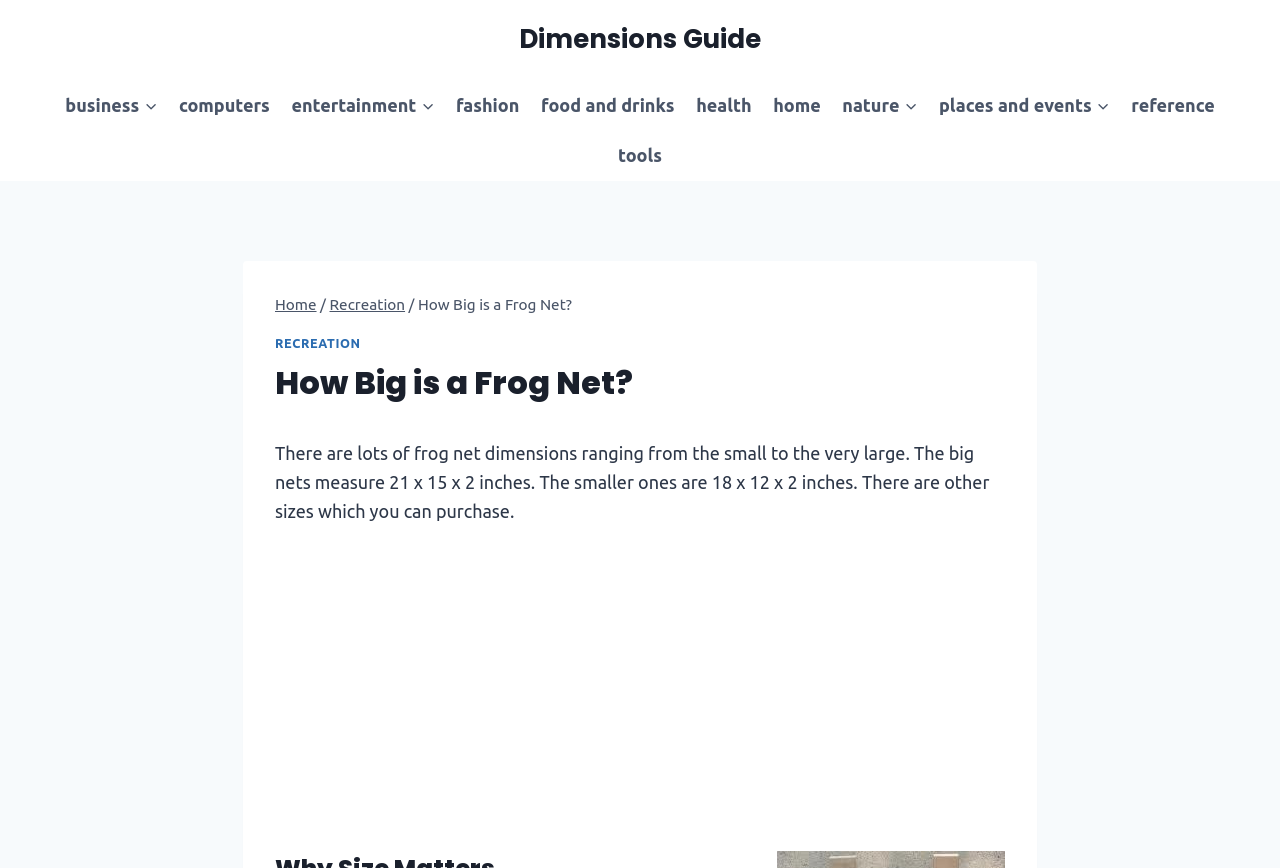Please locate the clickable area by providing the bounding box coordinates to follow this instruction: "Expand the 'Business' menu".

[0.112, 0.092, 0.124, 0.15]